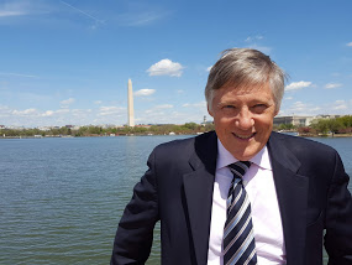Using the elements shown in the image, answer the question comprehensively: What is in the distance behind the man?

The image features a picturesque backdrop with a lake and the Washington Monument in the distance, which is an iconic symbol of the heart of U.S. history and politics.